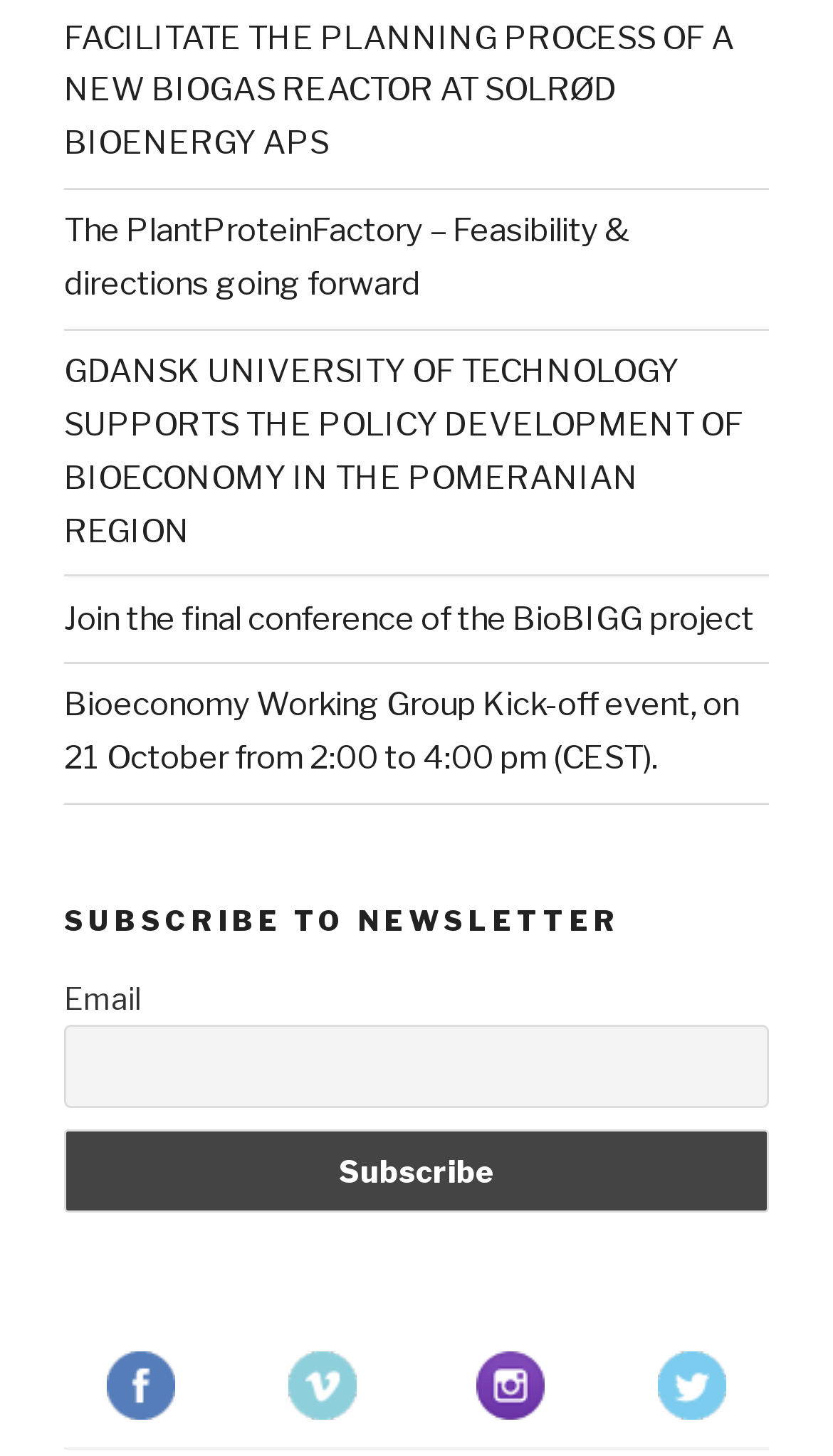What is the purpose of the textbox?
Based on the image, please offer an in-depth response to the question.

I found a textbox with a label 'Email' and a button 'Subscribe' next to it, which suggests that the purpose of the textbox is to input an email address to subscribe to a newsletter.